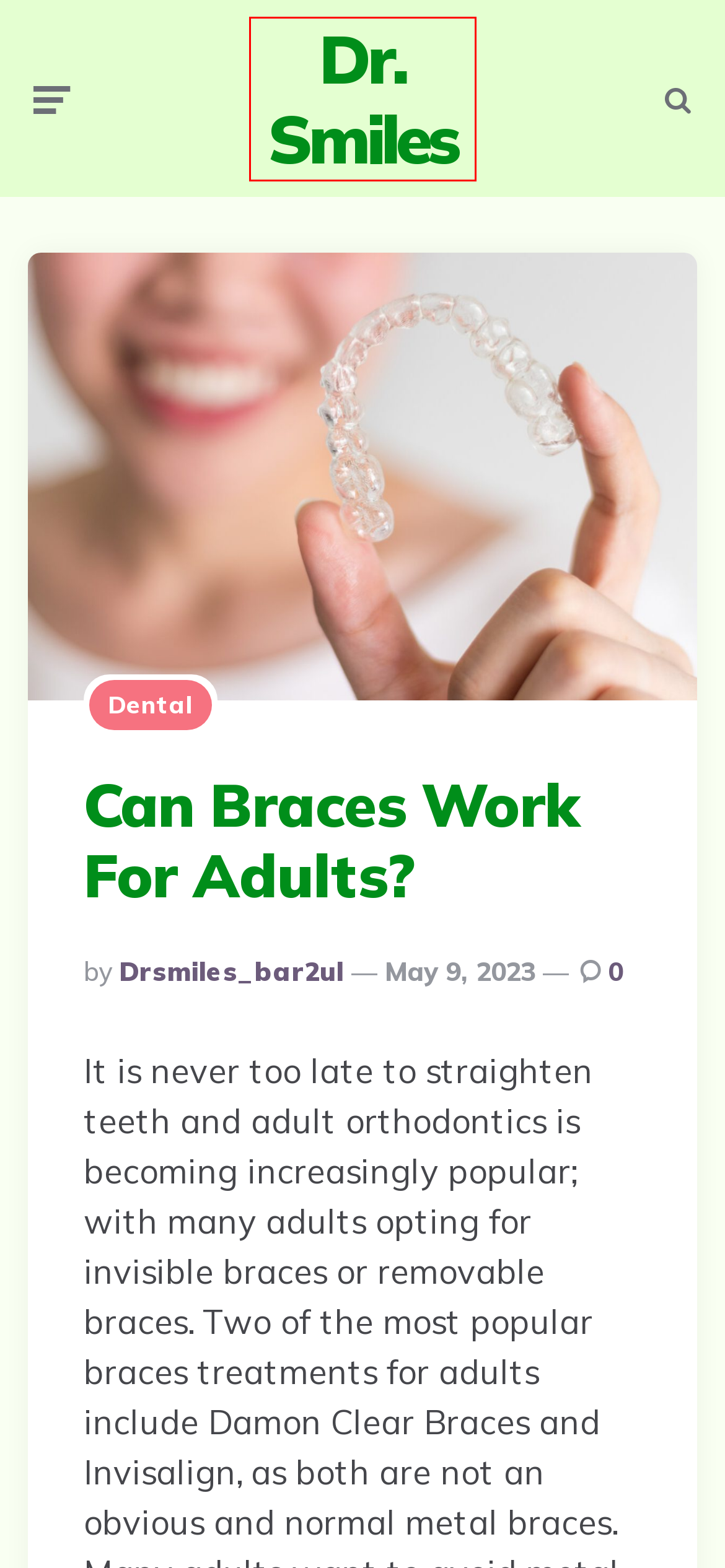You are given a screenshot of a webpage with a red rectangle bounding box around an element. Choose the best webpage description that matches the page after clicking the element in the bounding box. Here are the candidates:
A. Sunshine’s Tale – A Golden Retriever in Chiang Mai, Thailand – Dr. Smiles
B. affordable dentures – Dr. Smiles
C. The Economic Implications of Abortion Costs within the United States – Dr. Smiles
D. Dental – Dr. Smiles
E. Tooth Decay in Youth is Ongoing Concern – Dr. Smiles
F. Dr. Smiles – Smile on Every Occasions
G. drsmiles_bar2ul – Dr. Smiles
H. Teaching Children Healthy Dental Habits – Dr. Smiles

F